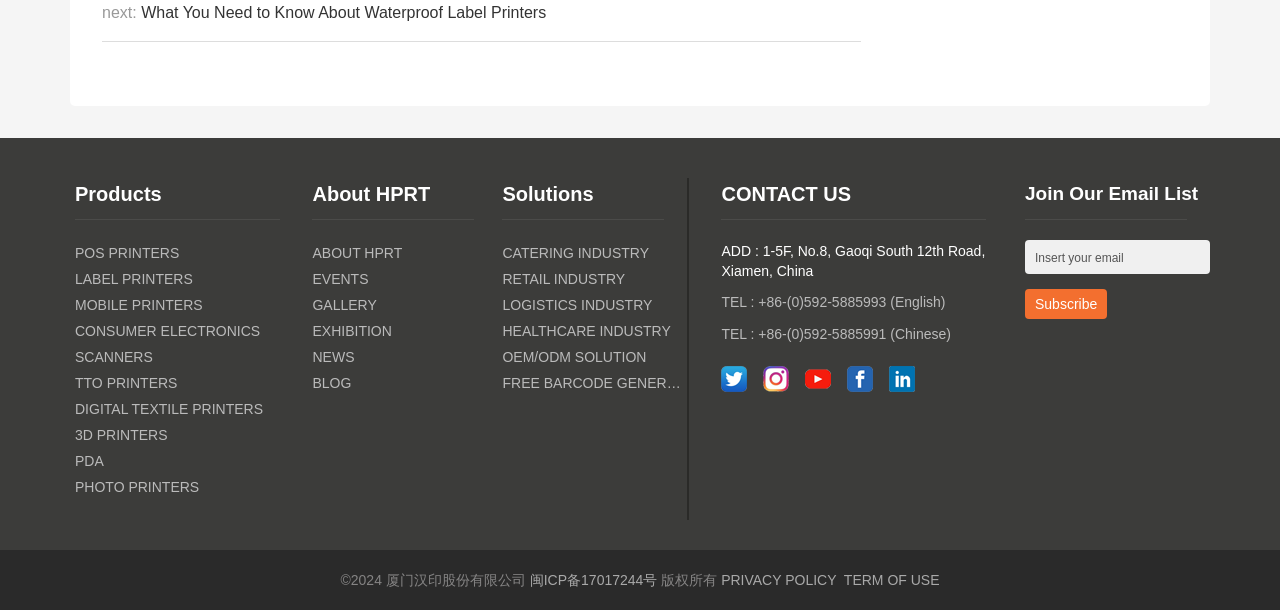Please give the bounding box coordinates of the area that should be clicked to fulfill the following instruction: "Contact HPRT via phone". The coordinates should be in the format of four float numbers from 0 to 1, i.e., [left, top, right, bottom].

[0.564, 0.482, 0.739, 0.509]